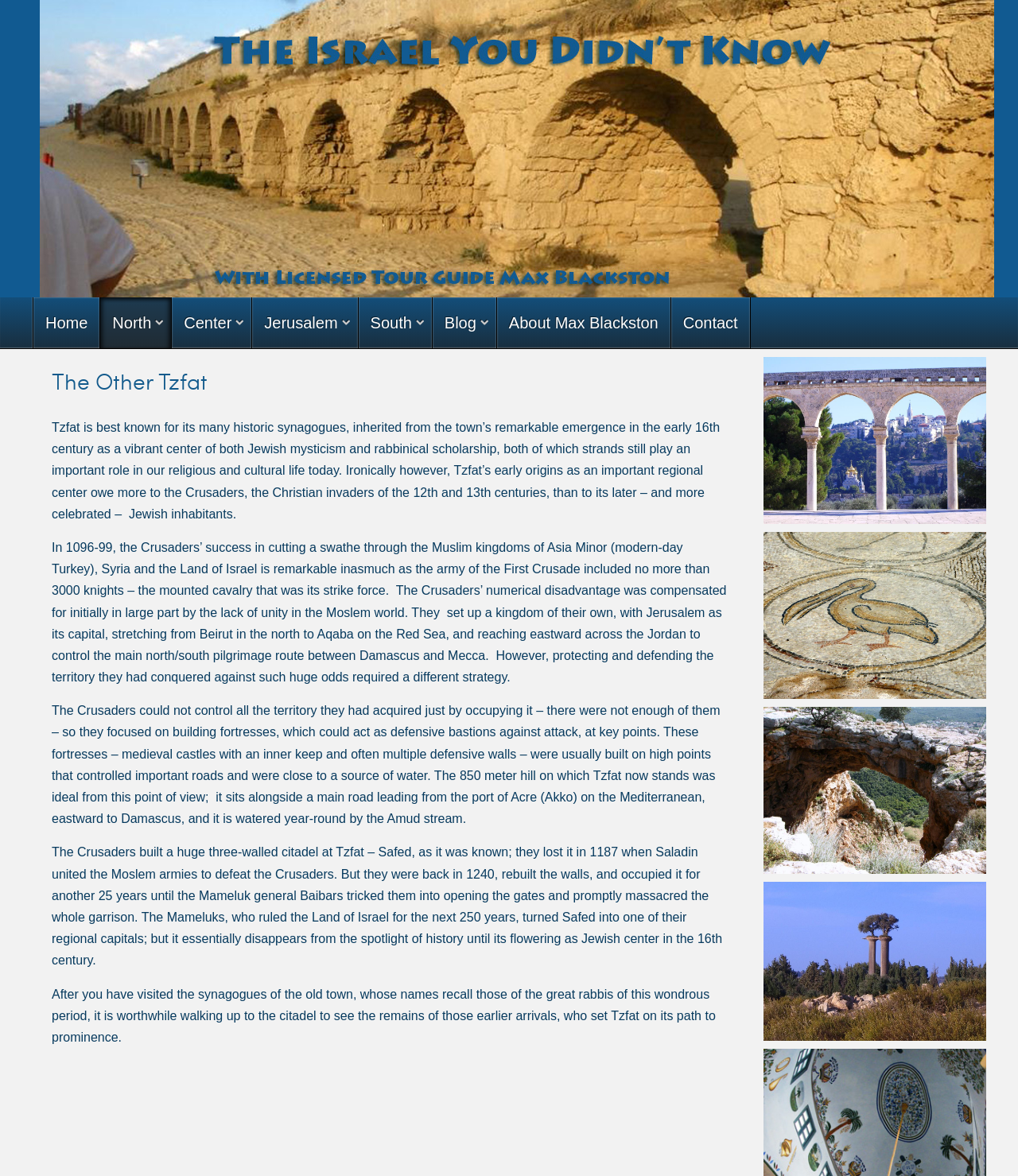Identify the bounding box coordinates for the element you need to click to achieve the following task: "Click the 'Contact' link". Provide the bounding box coordinates as four float numbers between 0 and 1, in the form [left, top, right, bottom].

[0.659, 0.253, 0.736, 0.296]